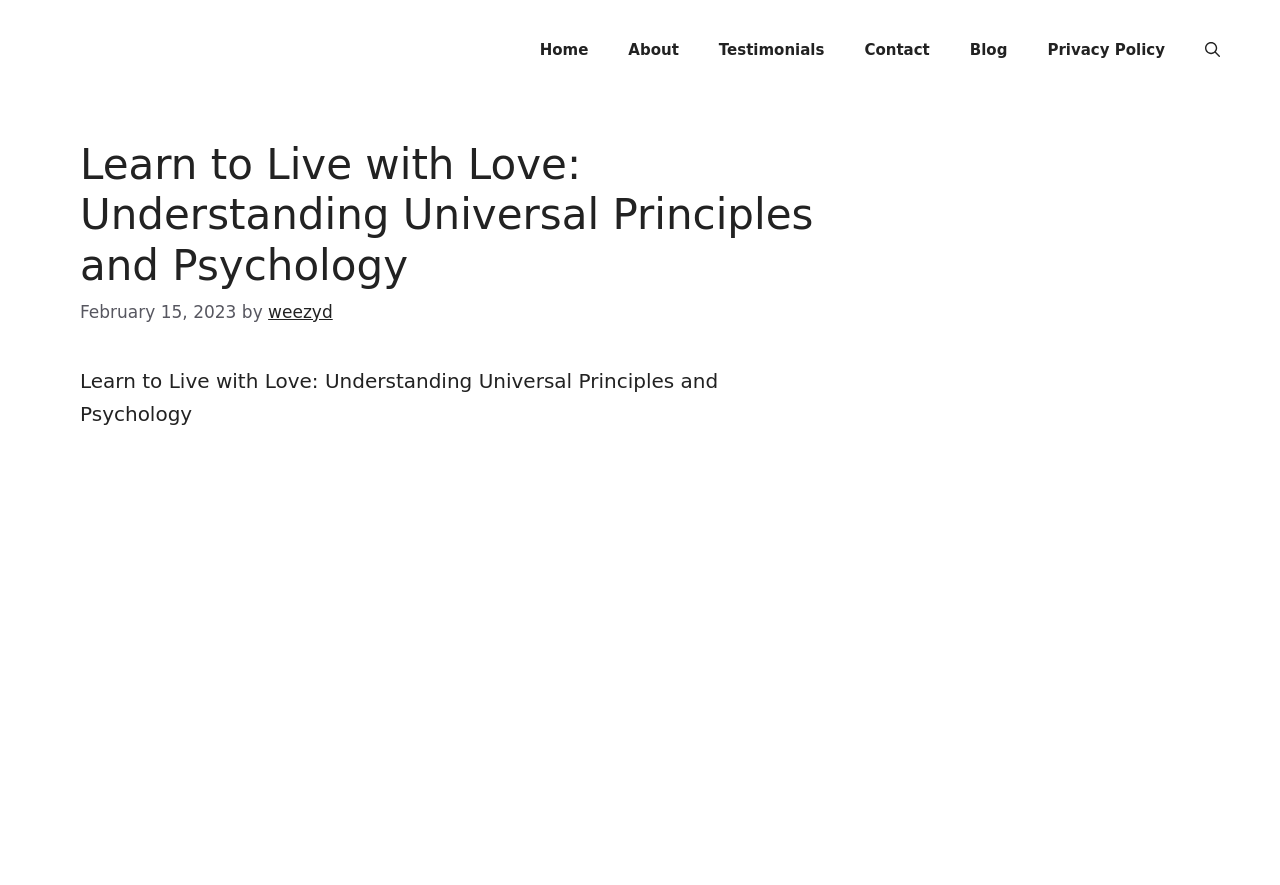Kindly determine the bounding box coordinates for the area that needs to be clicked to execute this instruction: "open search bar".

[0.926, 0.023, 0.969, 0.09]